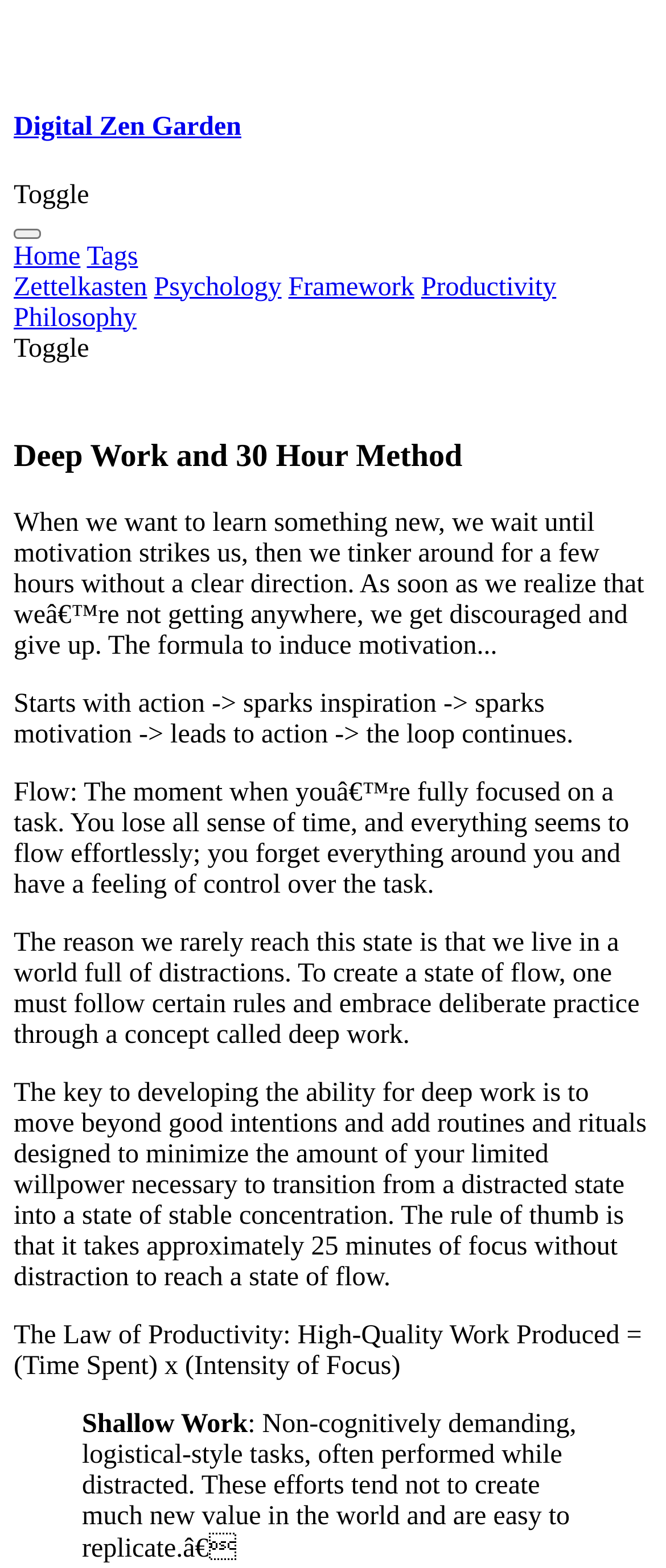Determine the bounding box coordinates of the clickable element necessary to fulfill the instruction: "Toggle the menu". Provide the coordinates as four float numbers within the 0 to 1 range, i.e., [left, top, right, bottom].

[0.021, 0.145, 0.062, 0.152]